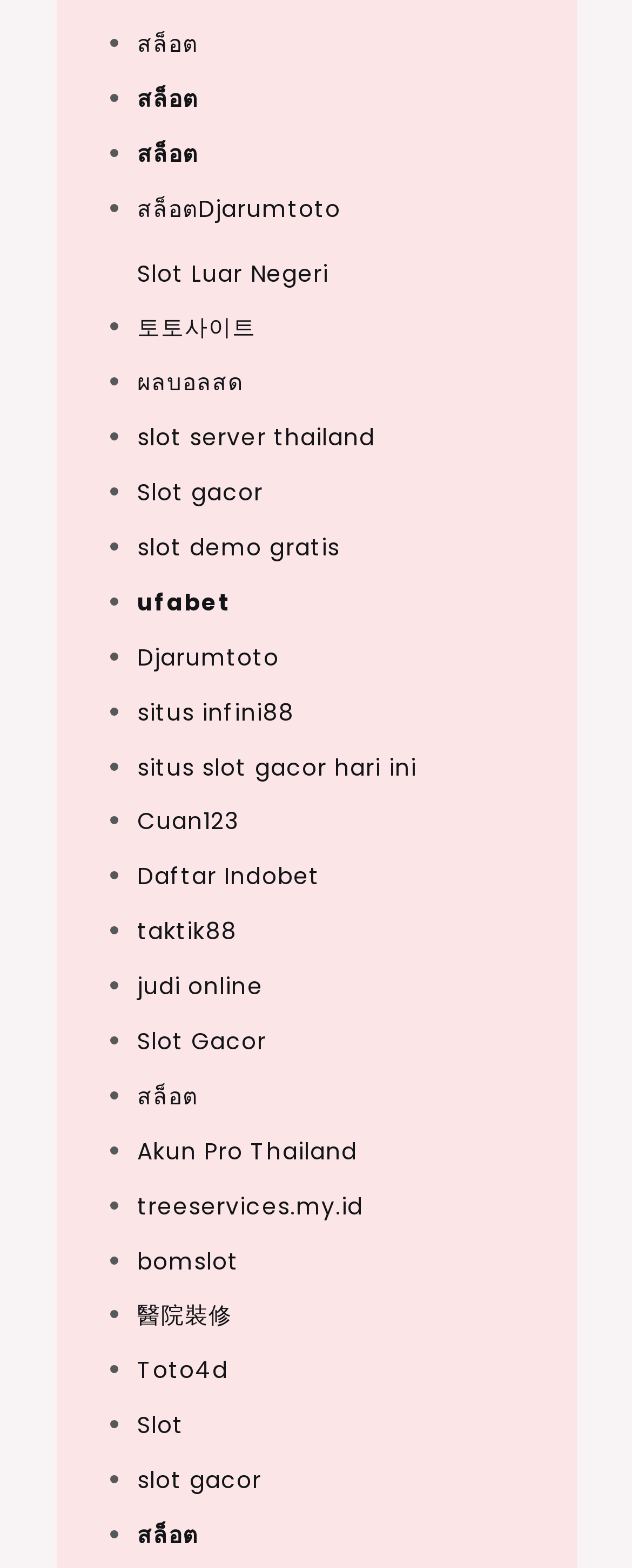What is the text of the link at the bottom of the webpage?
Kindly give a detailed and elaborate answer to the question.

The link at the bottom of the webpage has the text 'สล็อต' and is located at the bottom-left corner of the webpage, indicated by the list marker '•' and has a bounding box of [0.217, 0.969, 0.314, 0.989].